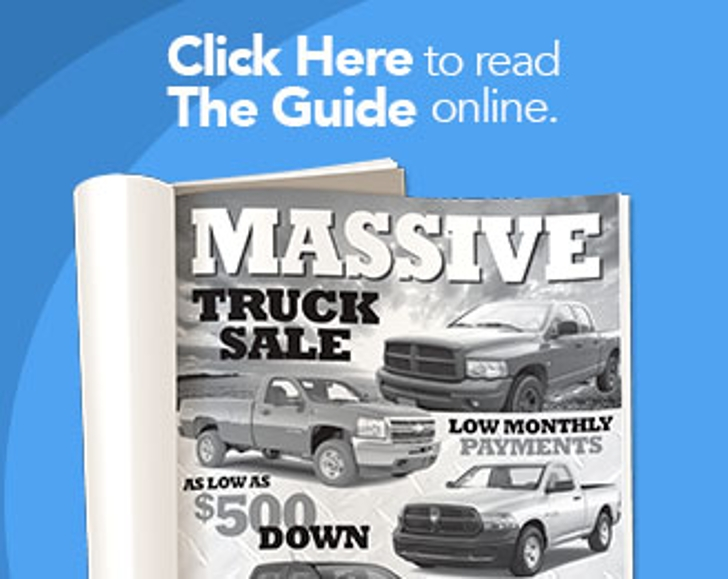Create an extensive and detailed description of the image.

The image features a promotional graphic highlighting a "MASSIVE TRUCK SALE." It showcases various pickup trucks featured prominently, emphasizing attractive offers such as "AS LOW AS $500 DOWN" and "LOW MONTHLY PAYMENTS." The background is a vibrant blue, creating a striking contrast with the black and white images of the vehicles. A call to action invites viewers to "Click Here to read The Guide online," encouraging them to access more information about the sale. This engaging design effectively captures the essence of the promotion, aiming to attract potential customers looking for great truck deals.